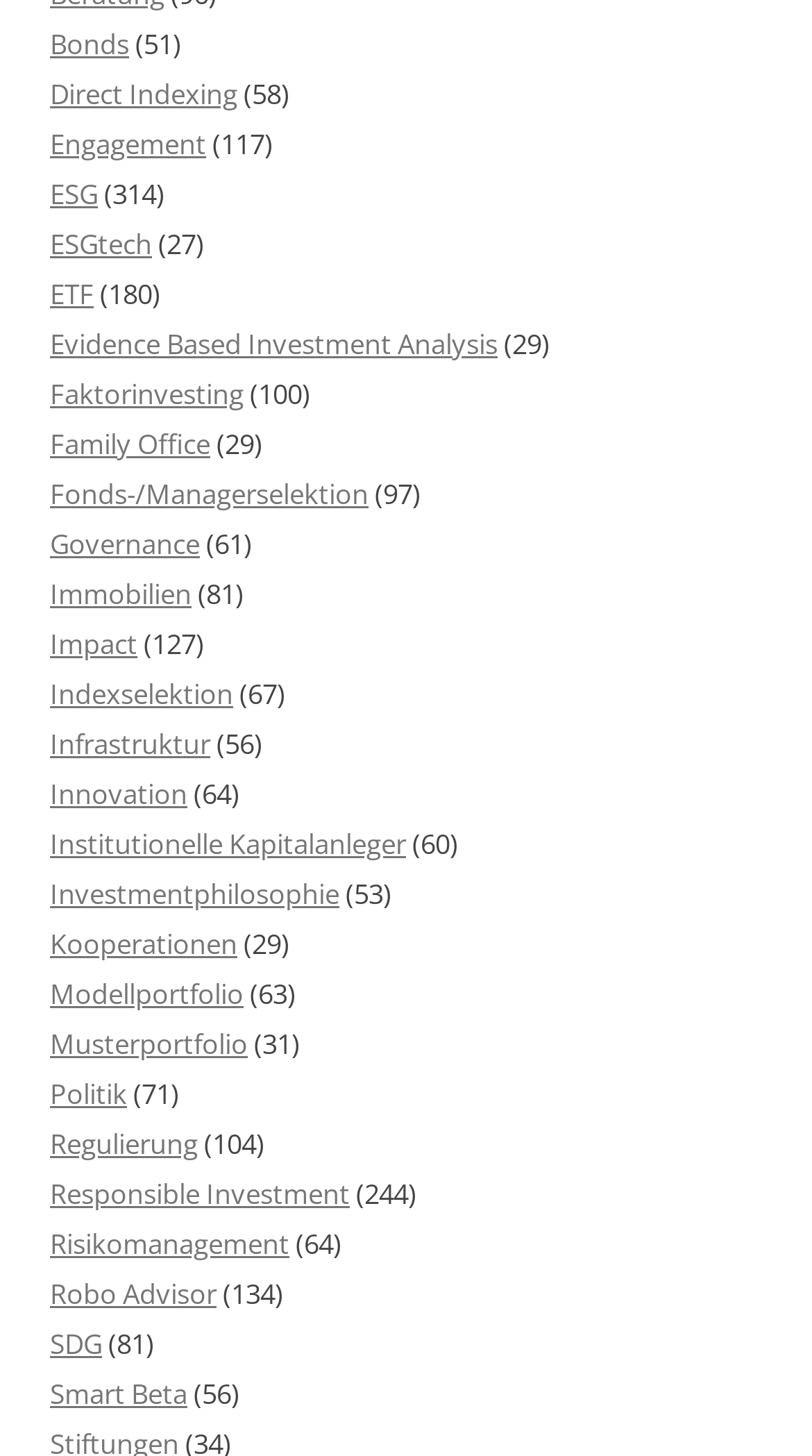Pinpoint the bounding box coordinates of the area that should be clicked to complete the following instruction: "Discover Evidence Based Investment Analysis". The coordinates must be given as four float numbers between 0 and 1, i.e., [left, top, right, bottom].

[0.062, 0.223, 0.613, 0.249]